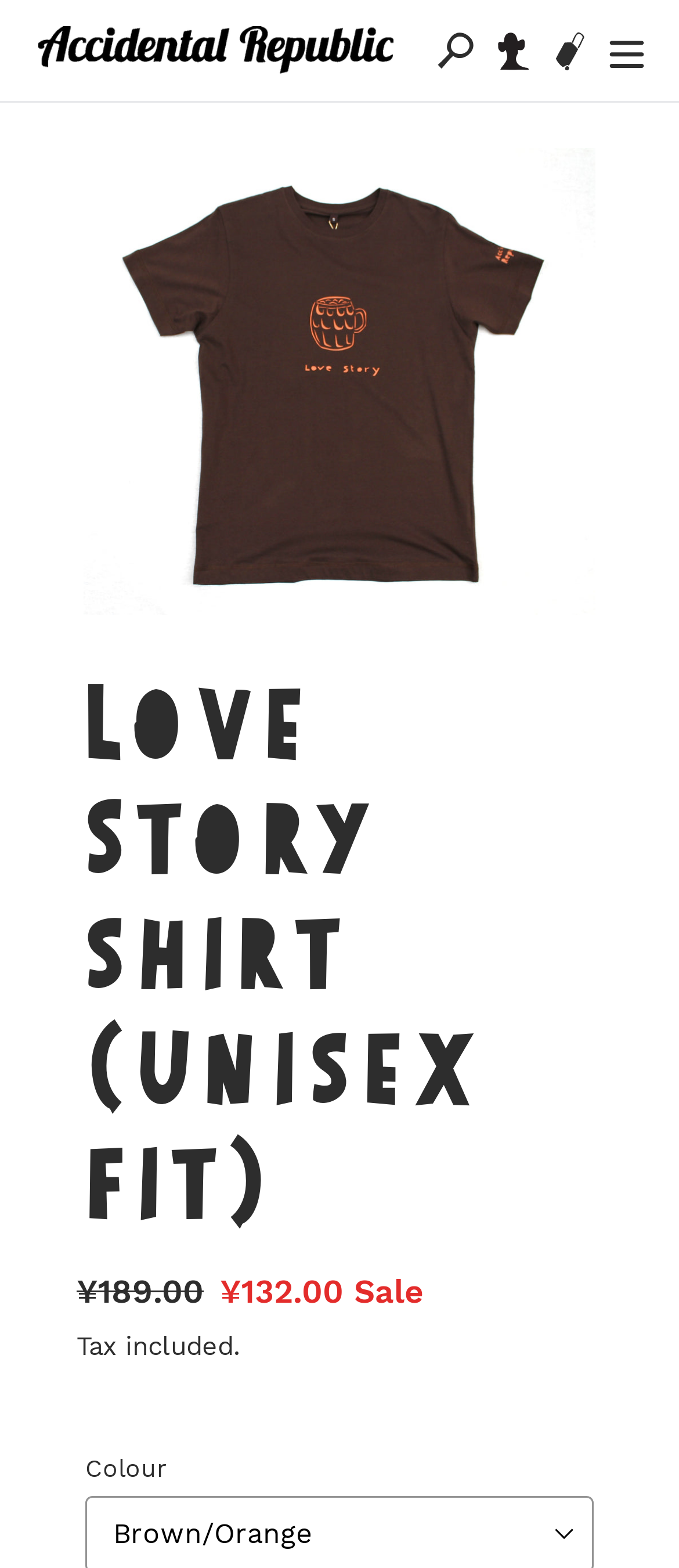What is the color option for the shirt? Based on the screenshot, please respond with a single word or phrase.

Not specified